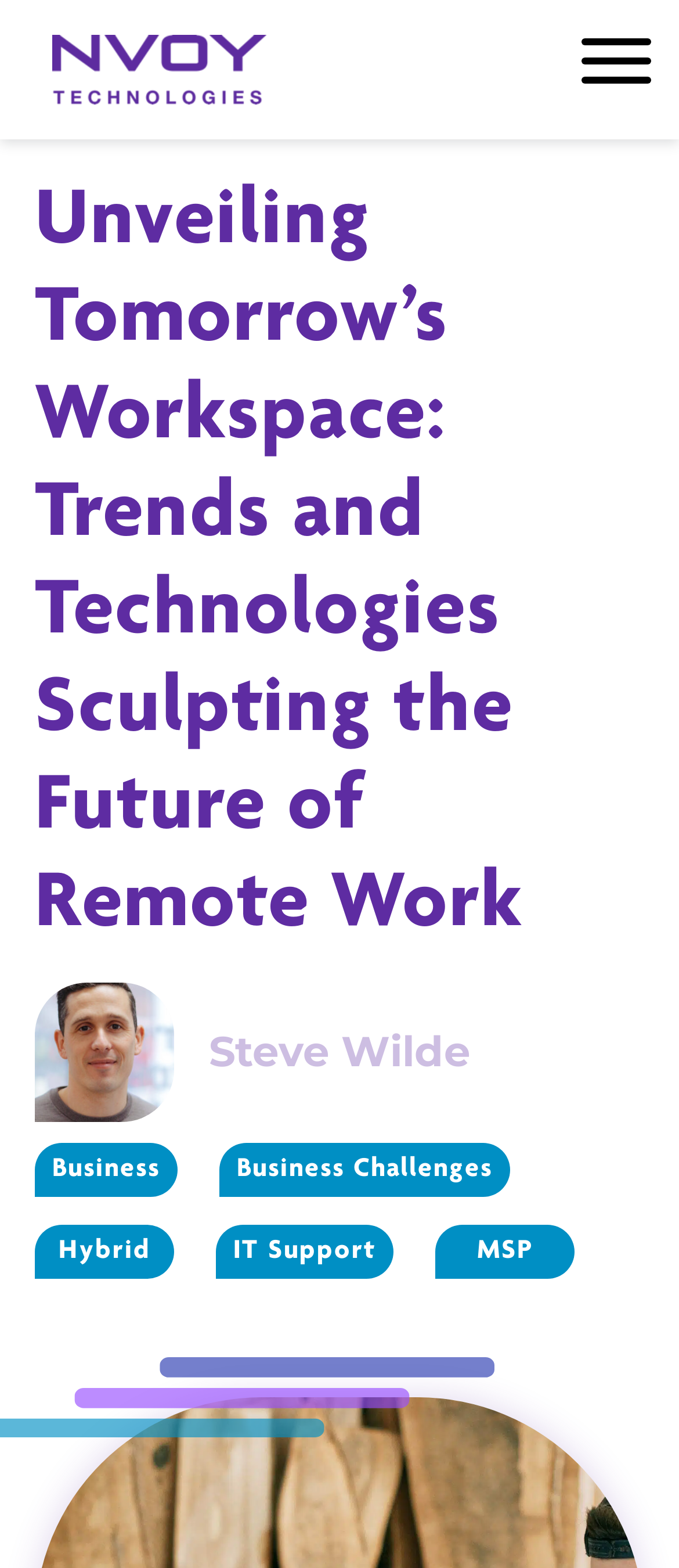Answer this question using a single word or a brief phrase:
How many images are there on the webpage?

2